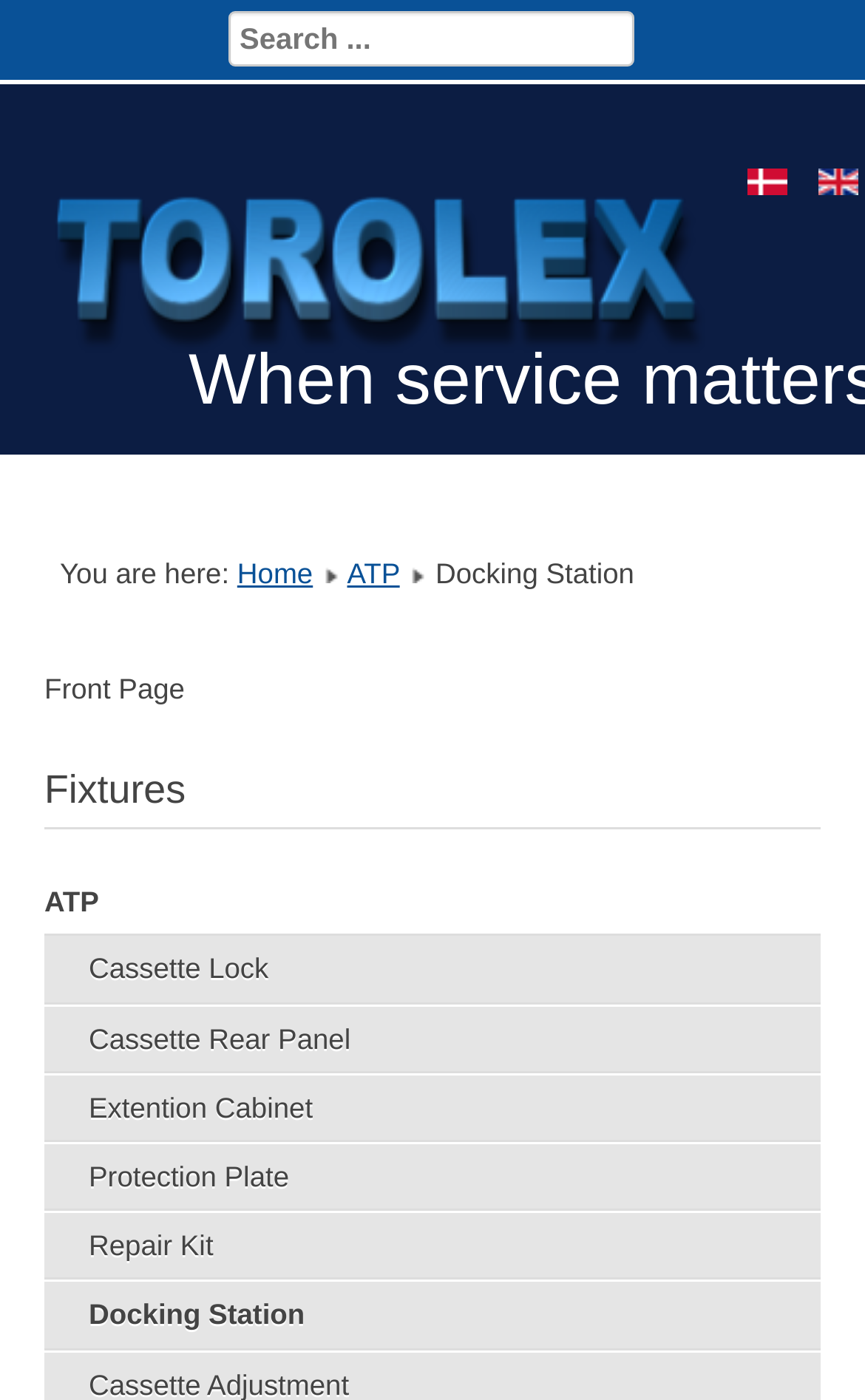Pinpoint the bounding box coordinates of the element to be clicked to execute the instruction: "Go to Front Page".

[0.051, 0.469, 0.949, 0.515]